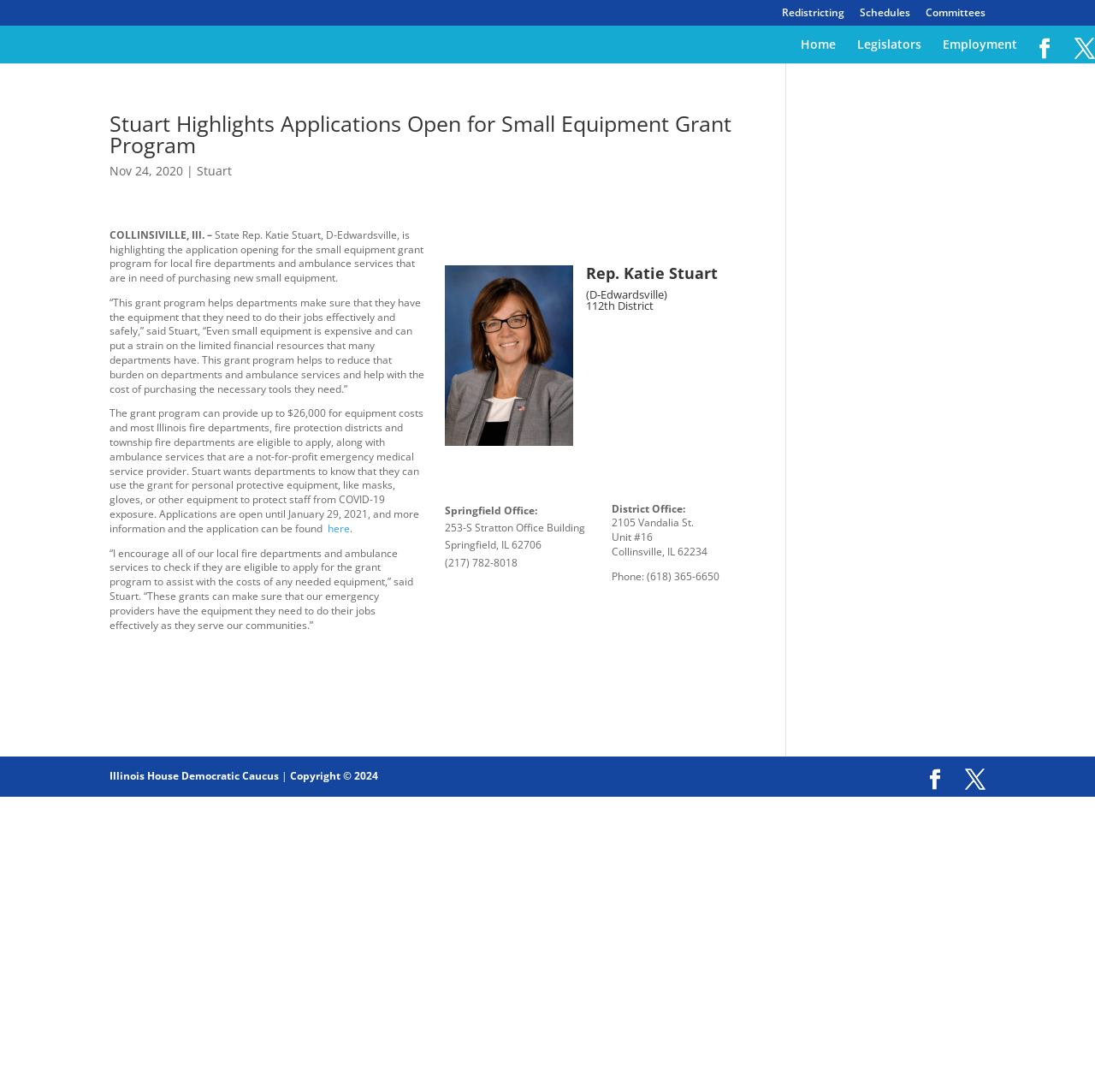Describe all the key features of the webpage in detail.

The webpage is about Illinois State Representative Katie Stuart highlighting the application opening for a small equipment grant program for local fire departments and ambulance services. 

At the top of the page, there are seven links: "Redistricting", "Schedules", "Committees", "Home", "Legislators", "Employment", and two icons represented by "\ue093" and "\ue094". 

Below these links, there is an article section that takes up most of the page. The article has a heading that matches the meta description, "Stuart Highlights Applications Open for Small Equipment Grant Program". 

Under the heading, there is a date "Nov 24, 2020" followed by a link to "Stuart" and a brief introduction to the grant program. The introduction is followed by a quote from Representative Stuart explaining the purpose of the grant program. 

Further down, there is more information about the grant program, including the amount of funding available, eligibility, and the application deadline. There is also a link to the application. 

To the right of the article, there is a section with a heading "Rep. Katie Stuart" and a subheading "(D-Edwardsville) 112th District". Below this, there is an image of Representative Stuart, followed by her contact information, including her Springfield office and district office addresses, phone numbers, and a link to her social media profile. 

At the very bottom of the page, there are three links: two icons represented by "\ue093" and "\ue094", and a link to the "Illinois House Democratic Caucus" website, along with a copyright notice.